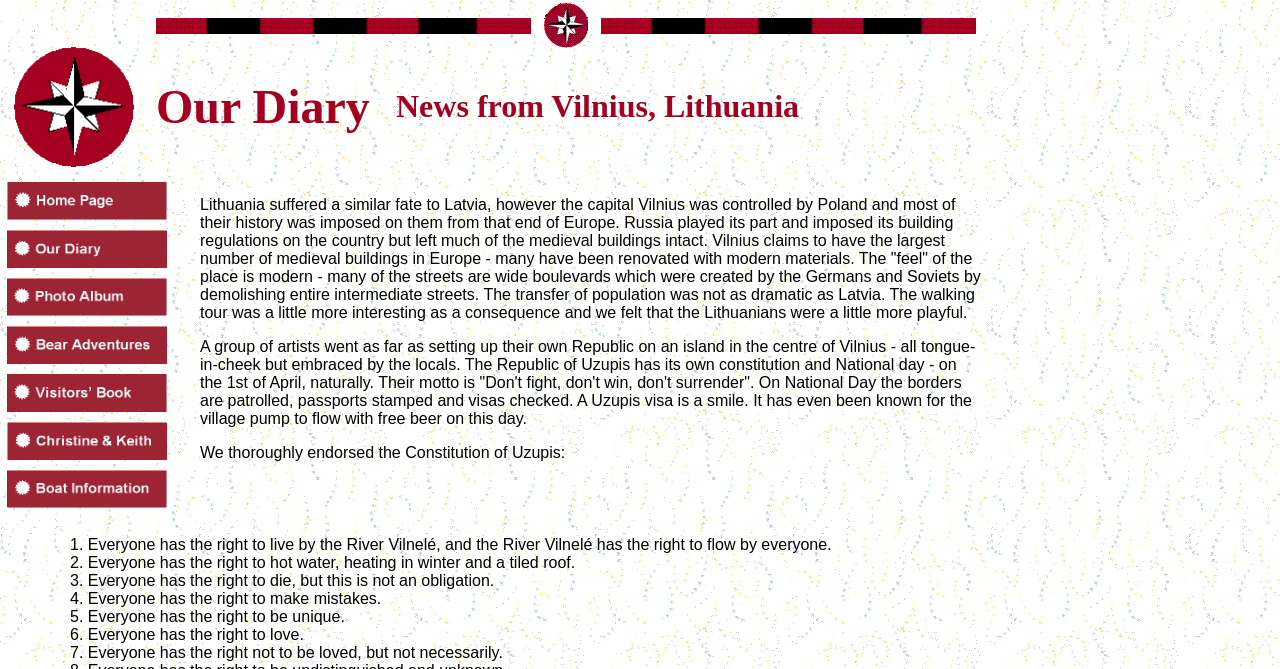Determine the coordinates of the bounding box that should be clicked to complete the instruction: "Read our diary". The coordinates should be represented by four float numbers between 0 and 1: [left, top, right, bottom].

[0.122, 0.106, 0.294, 0.211]